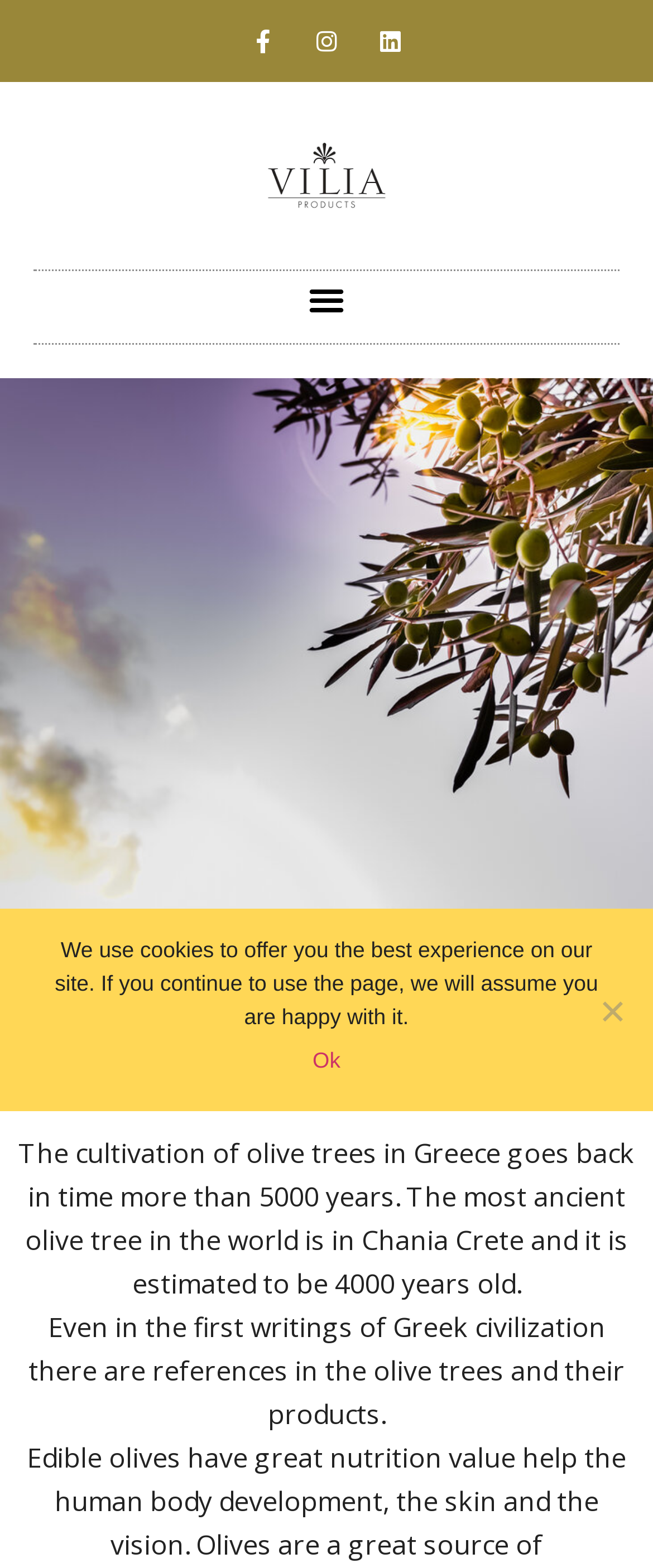How many social media links are at the top of the page?
Look at the image and provide a short answer using one word or a phrase.

3